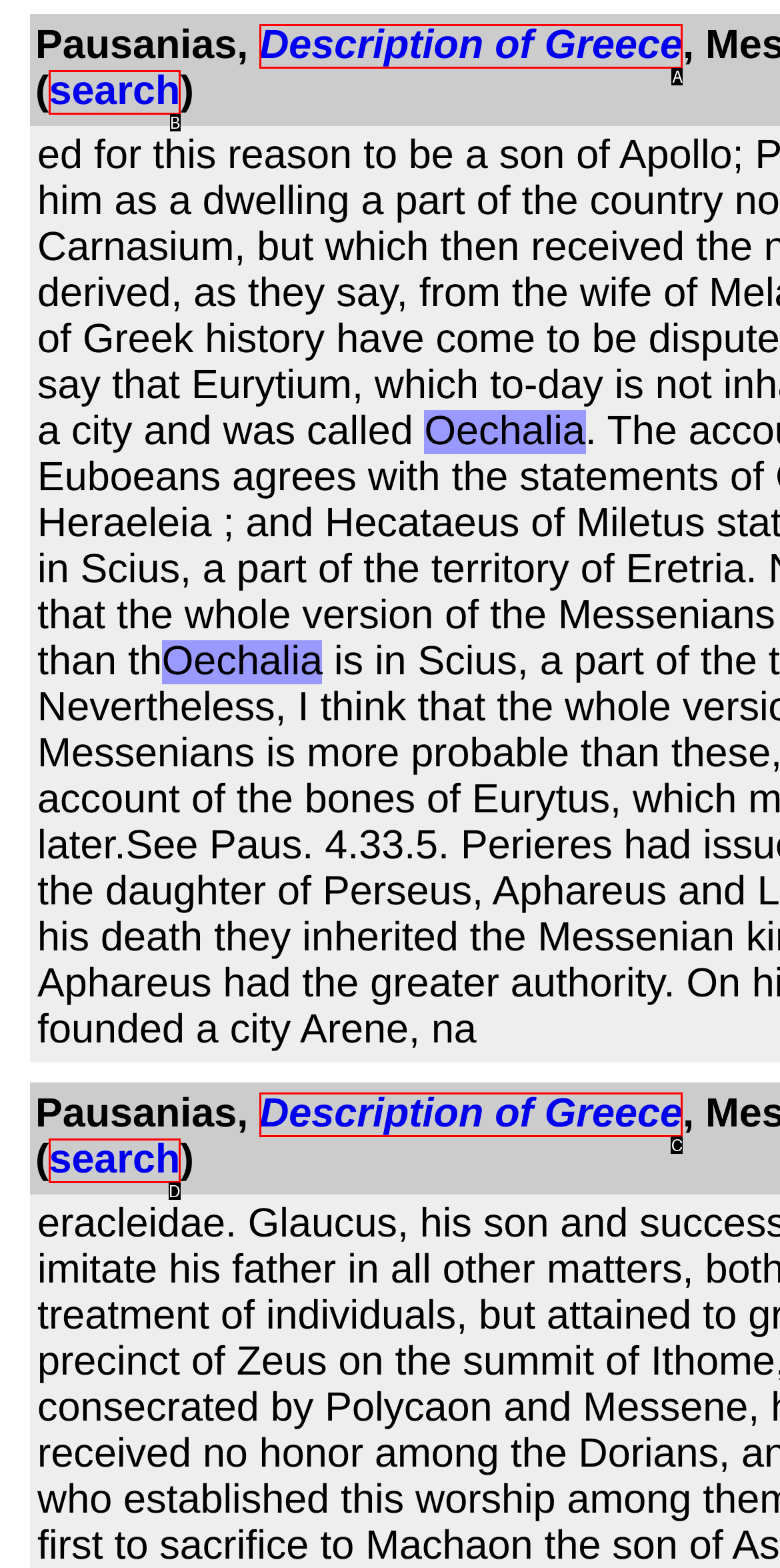Match the option to the description: Email marketing
State the letter of the correct option from the available choices.

None